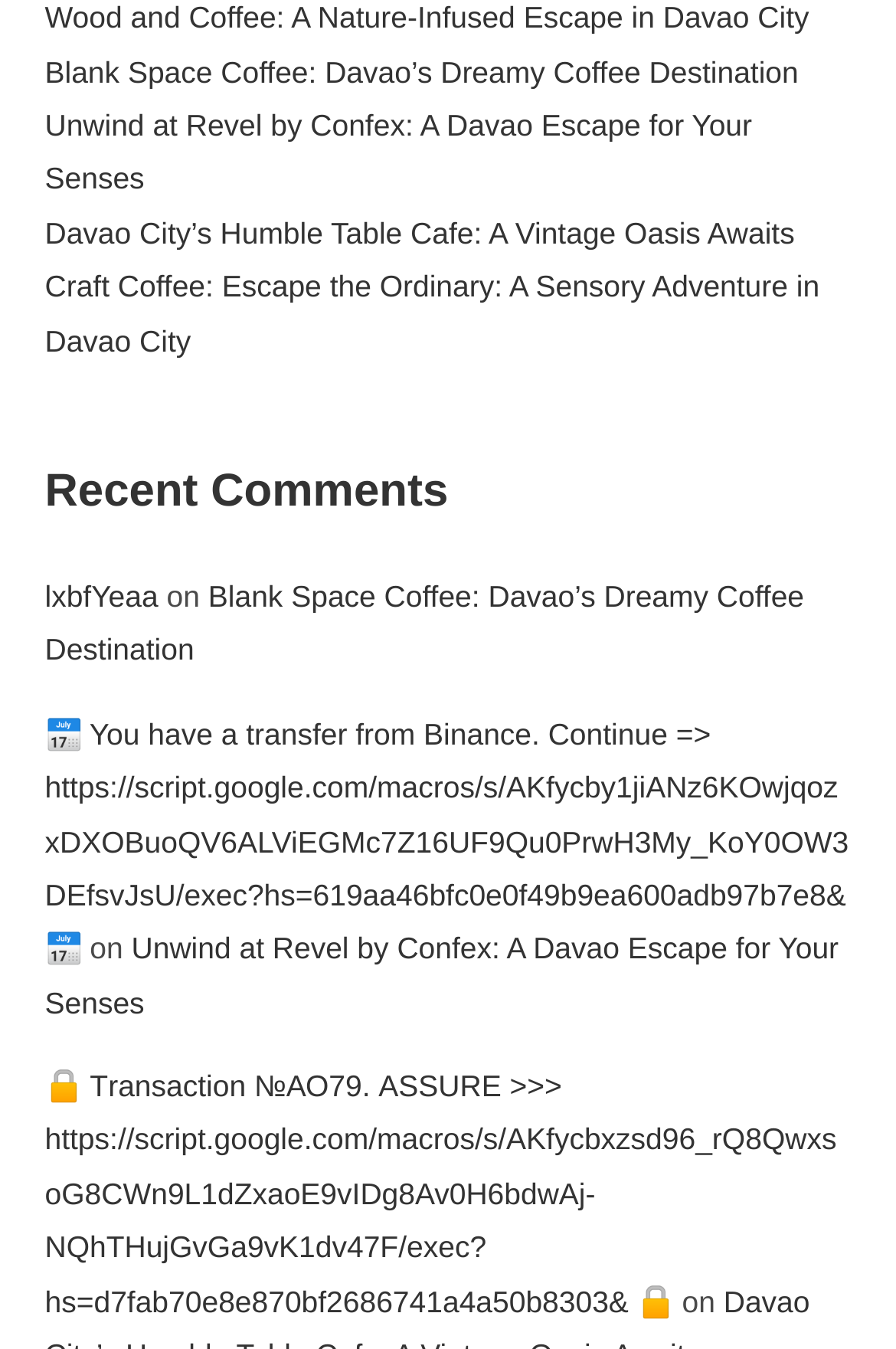Find the bounding box coordinates of the clickable area that will achieve the following instruction: "Read the recent comments".

[0.05, 0.341, 0.388, 0.388]